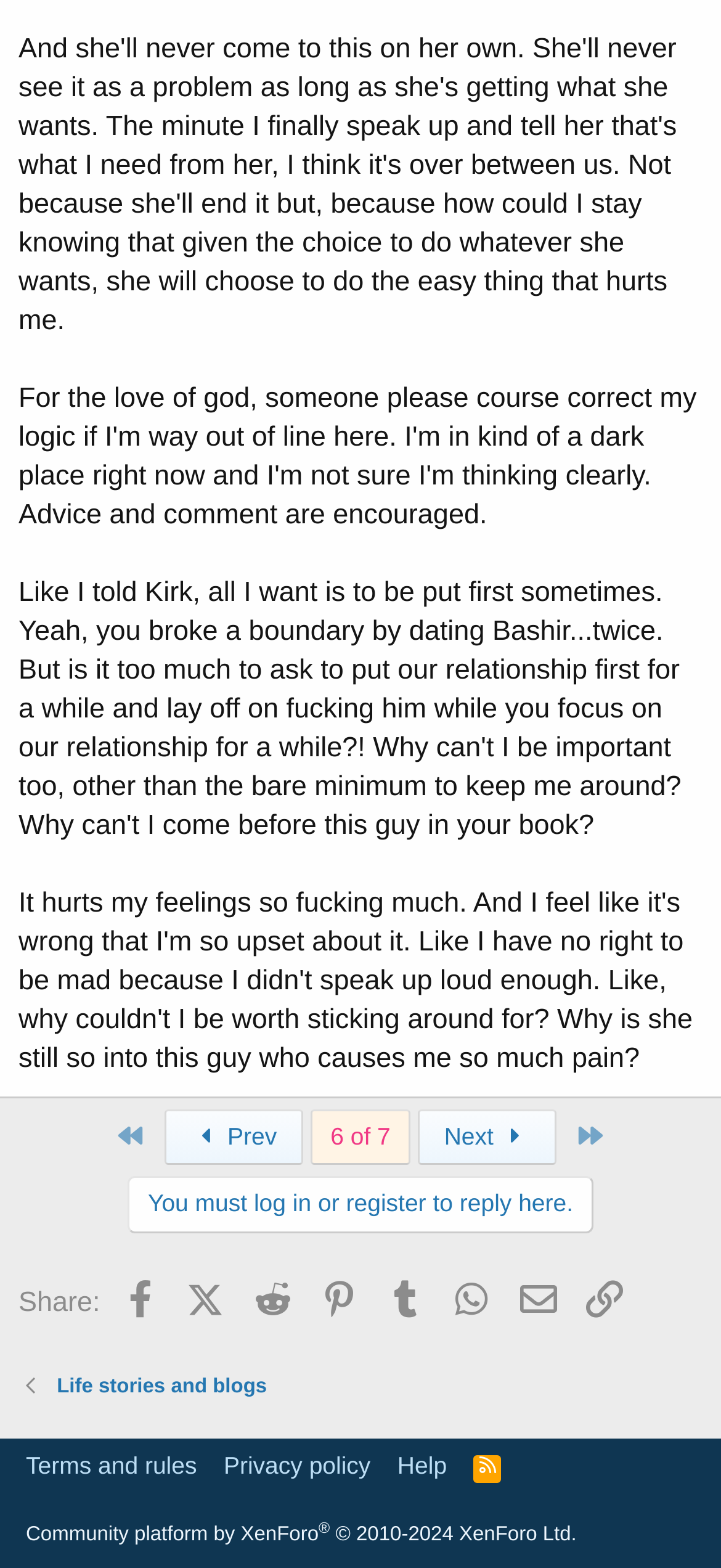What social media platforms are available for sharing?
Give a detailed explanation using the information visible in the image.

The social media platforms available for sharing are listed horizontally, with each platform's name and icon displayed. The list includes Facebook, Twitter, Reddit, Pinterest, Tumblr, WhatsApp, Email, and Link.